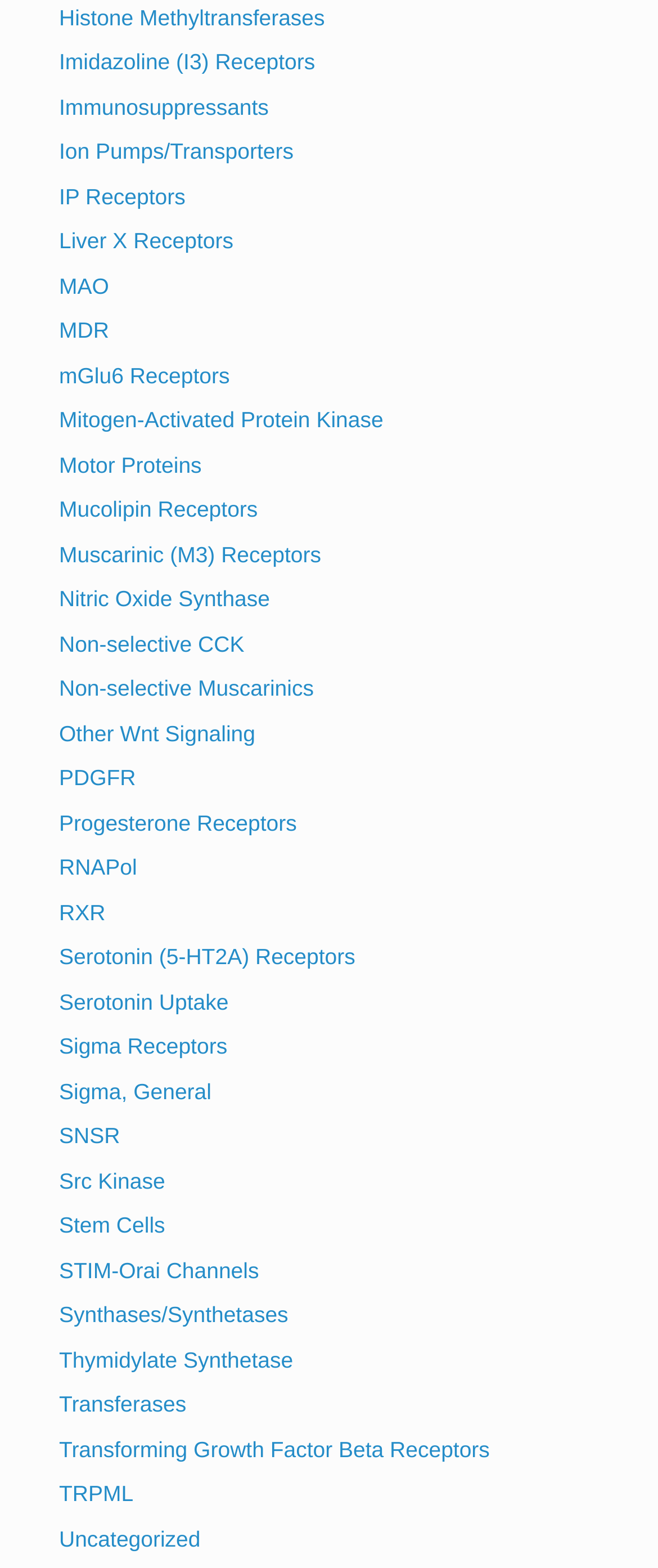Pinpoint the bounding box coordinates of the element that must be clicked to accomplish the following instruction: "Learn about Serotonin Uptake". The coordinates should be in the format of four float numbers between 0 and 1, i.e., [left, top, right, bottom].

[0.09, 0.631, 0.347, 0.647]